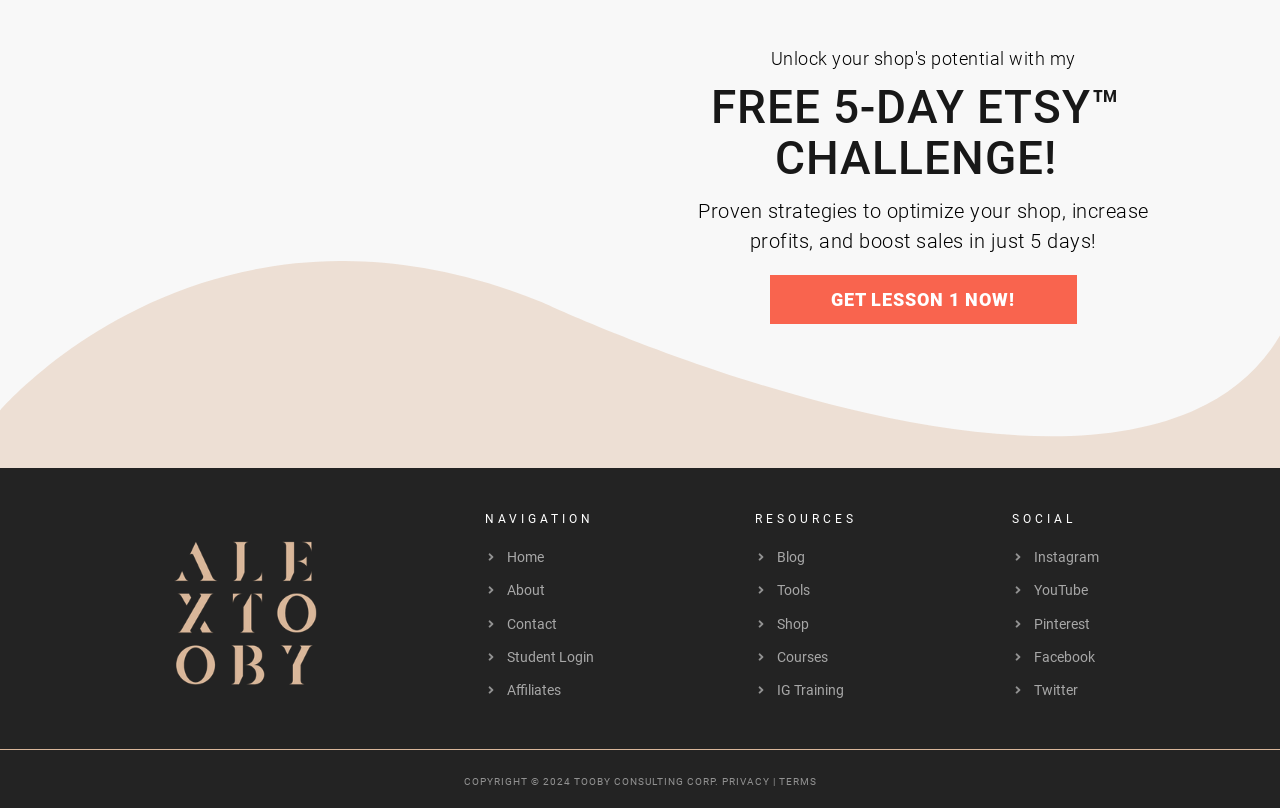How many social media links are available on this webpage? From the image, respond with a single word or brief phrase.

5